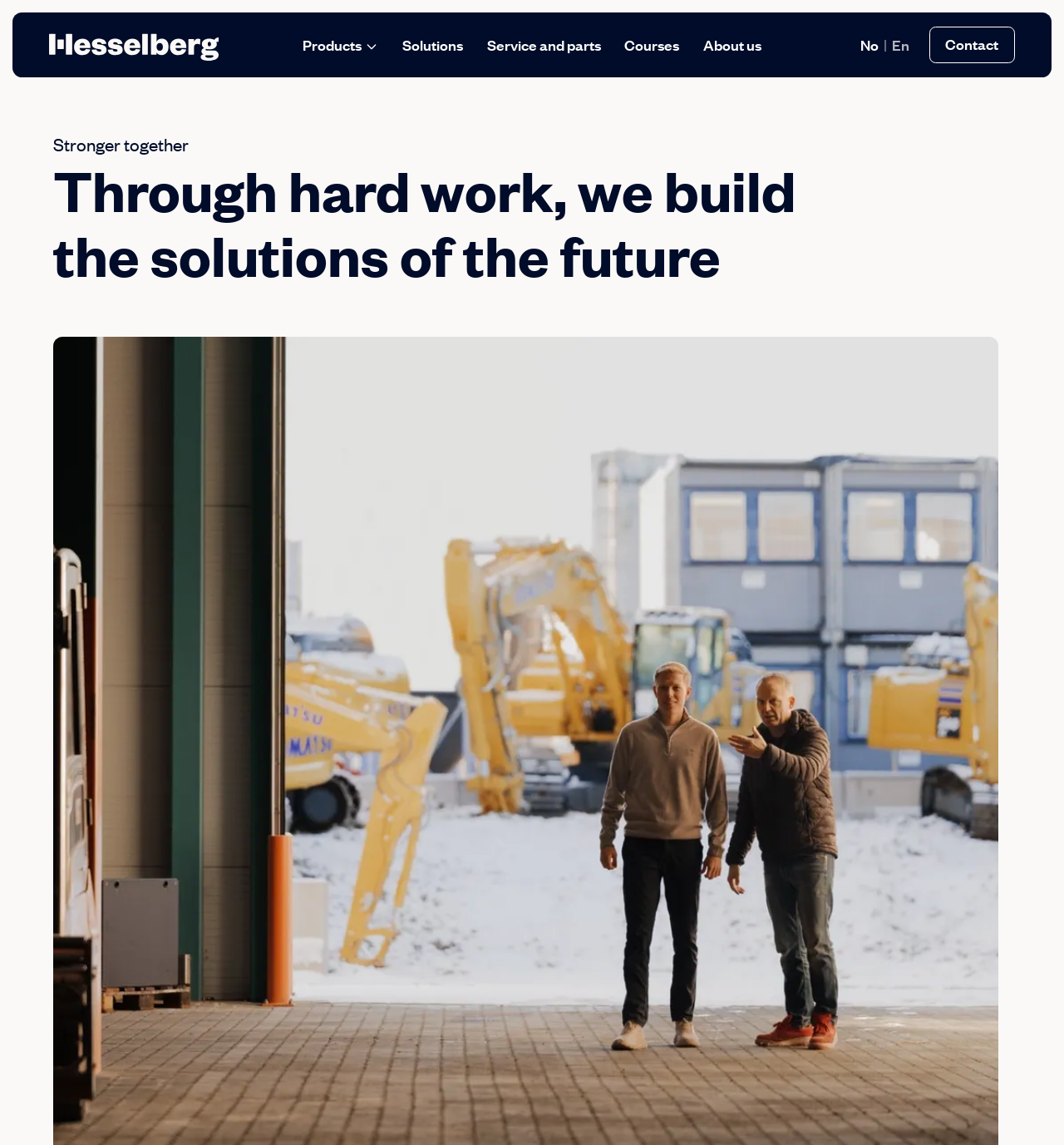Please identify the bounding box coordinates of the element's region that I should click in order to complete the following instruction: "Switch to English". The bounding box coordinates consist of four float numbers between 0 and 1, i.e., [left, top, right, bottom].

[0.838, 0.03, 0.855, 0.048]